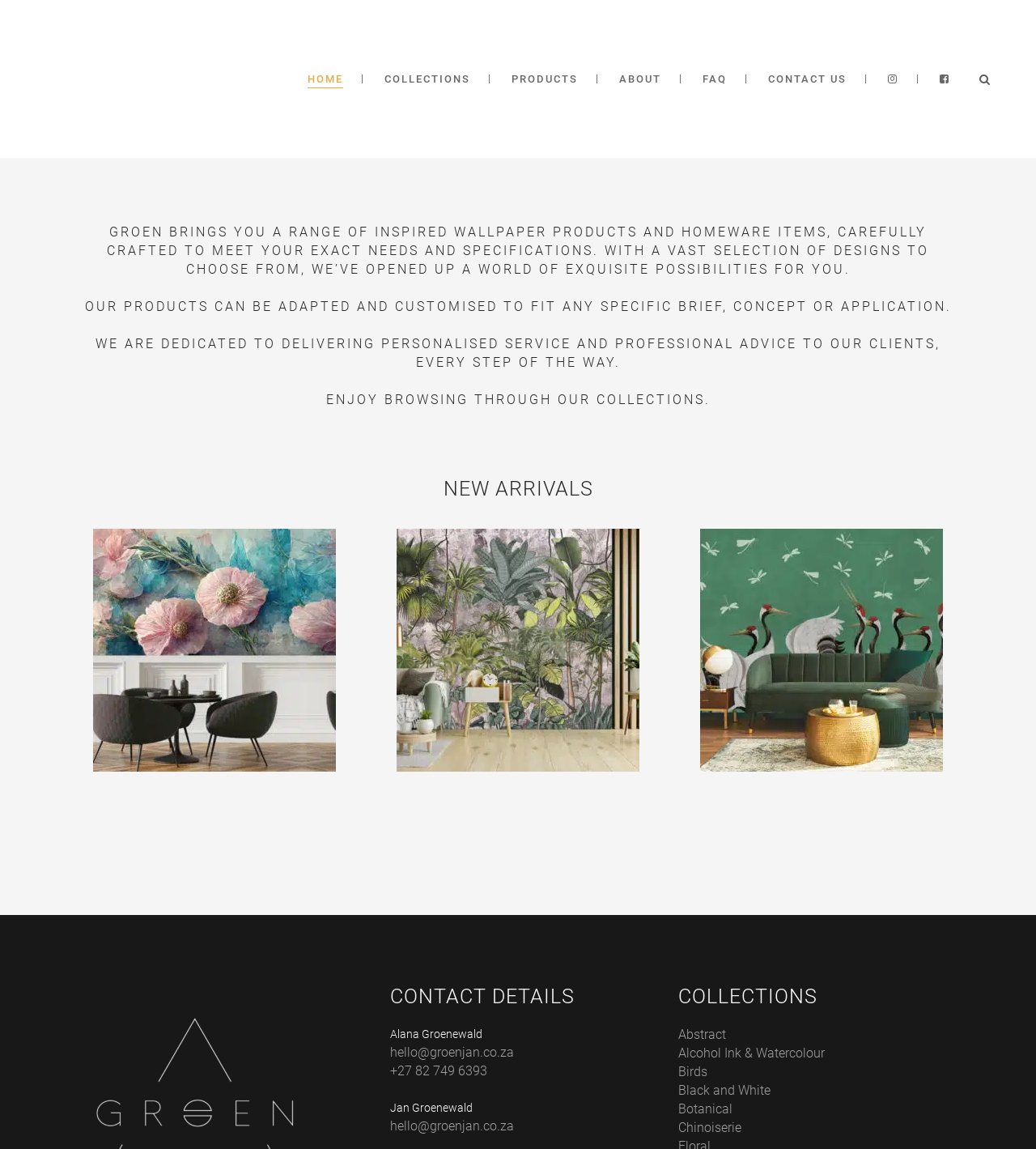Determine the bounding box coordinates of the target area to click to execute the following instruction: "Go to home page."

[0.278, 0.0, 0.35, 0.137]